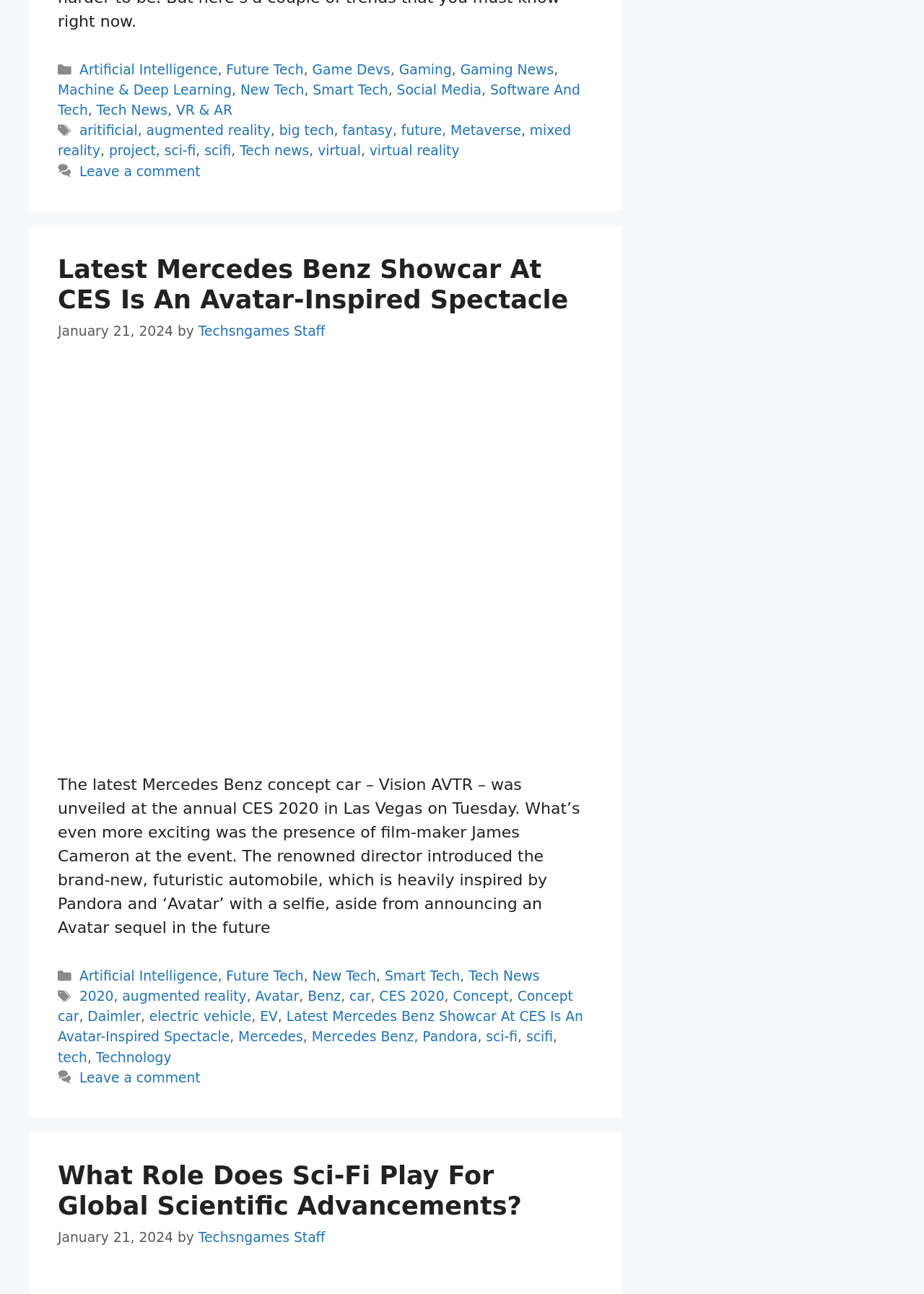Respond to the question below with a single word or phrase: When was the concept car unveiled?

January 21, 2024